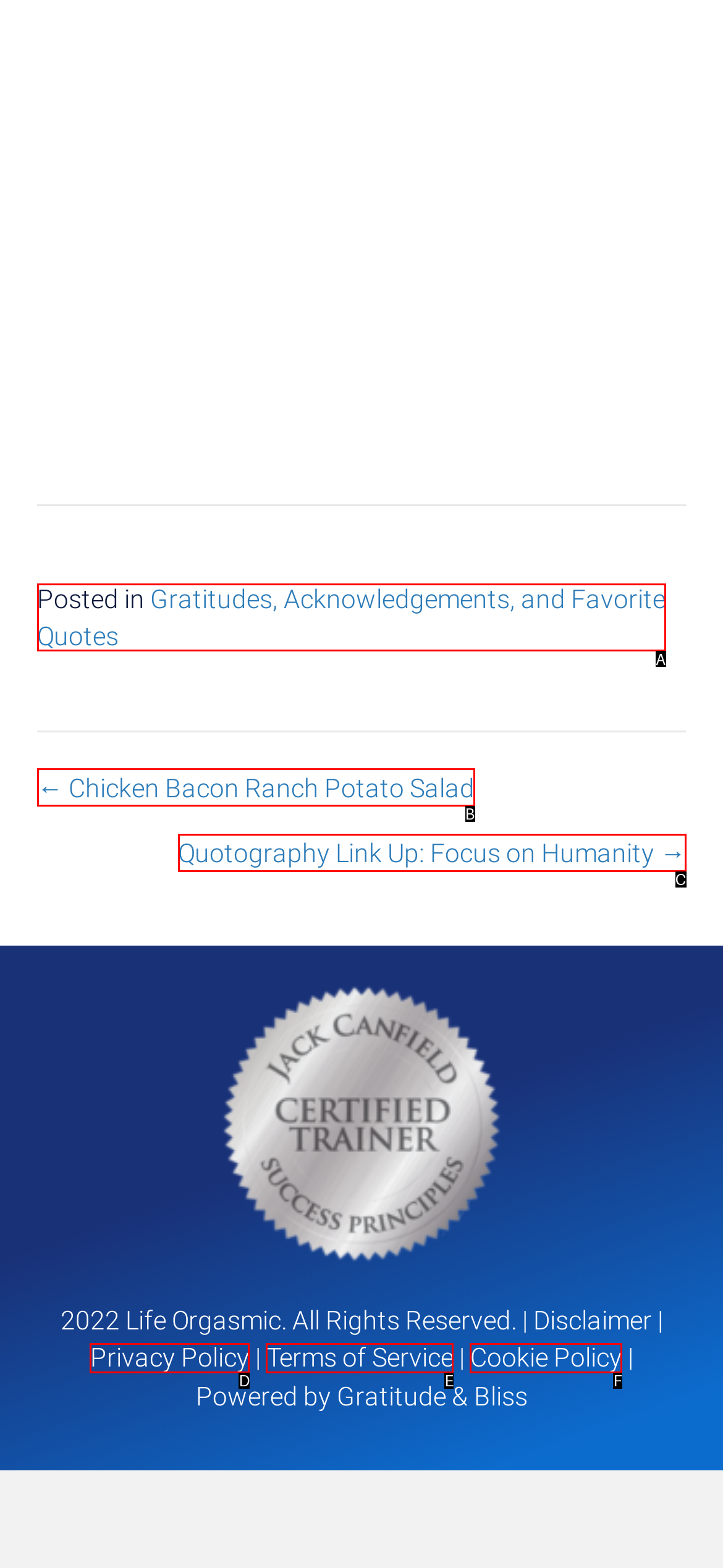Based on the description: Privacy Policy, select the HTML element that fits best. Provide the letter of the matching option.

D